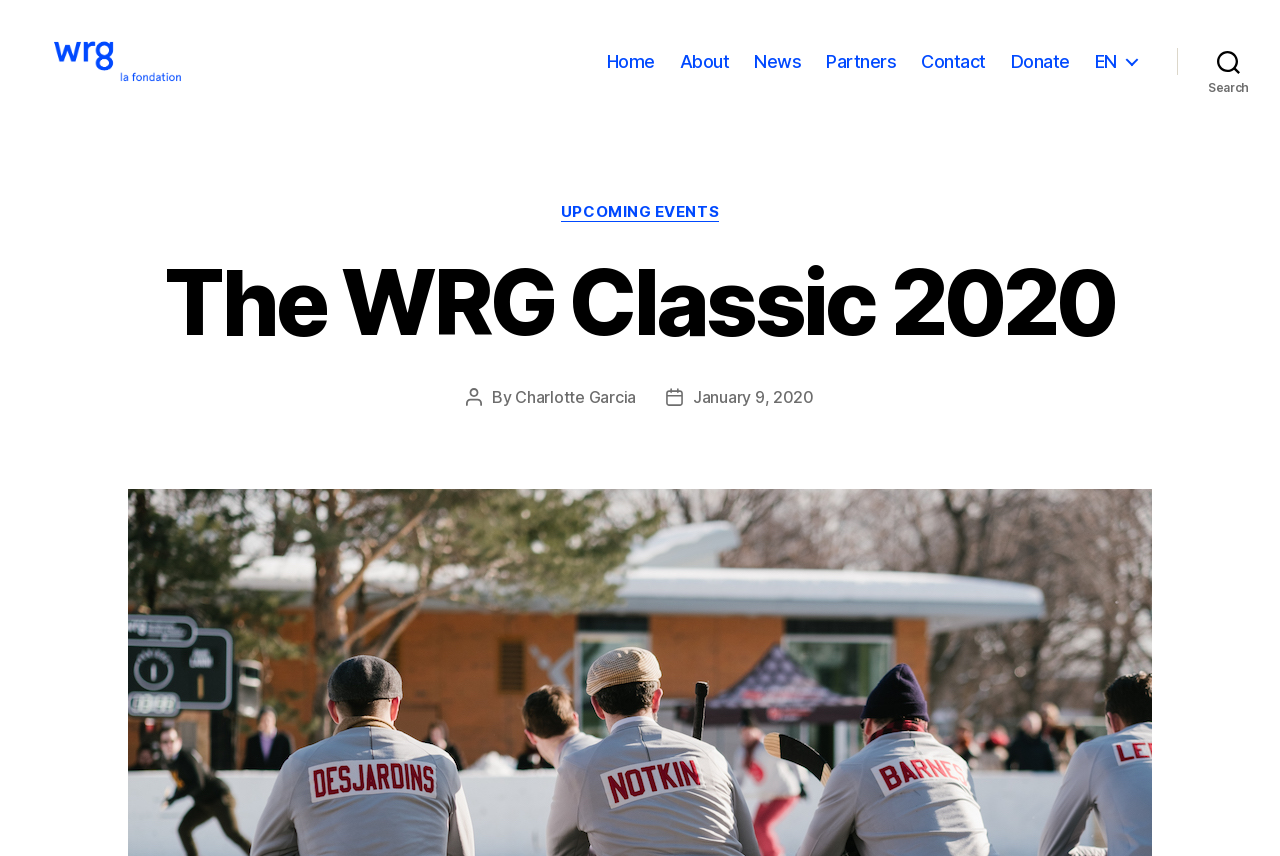What is the purpose of the button at the top right corner?
Please answer the question with a single word or phrase, referencing the image.

Search